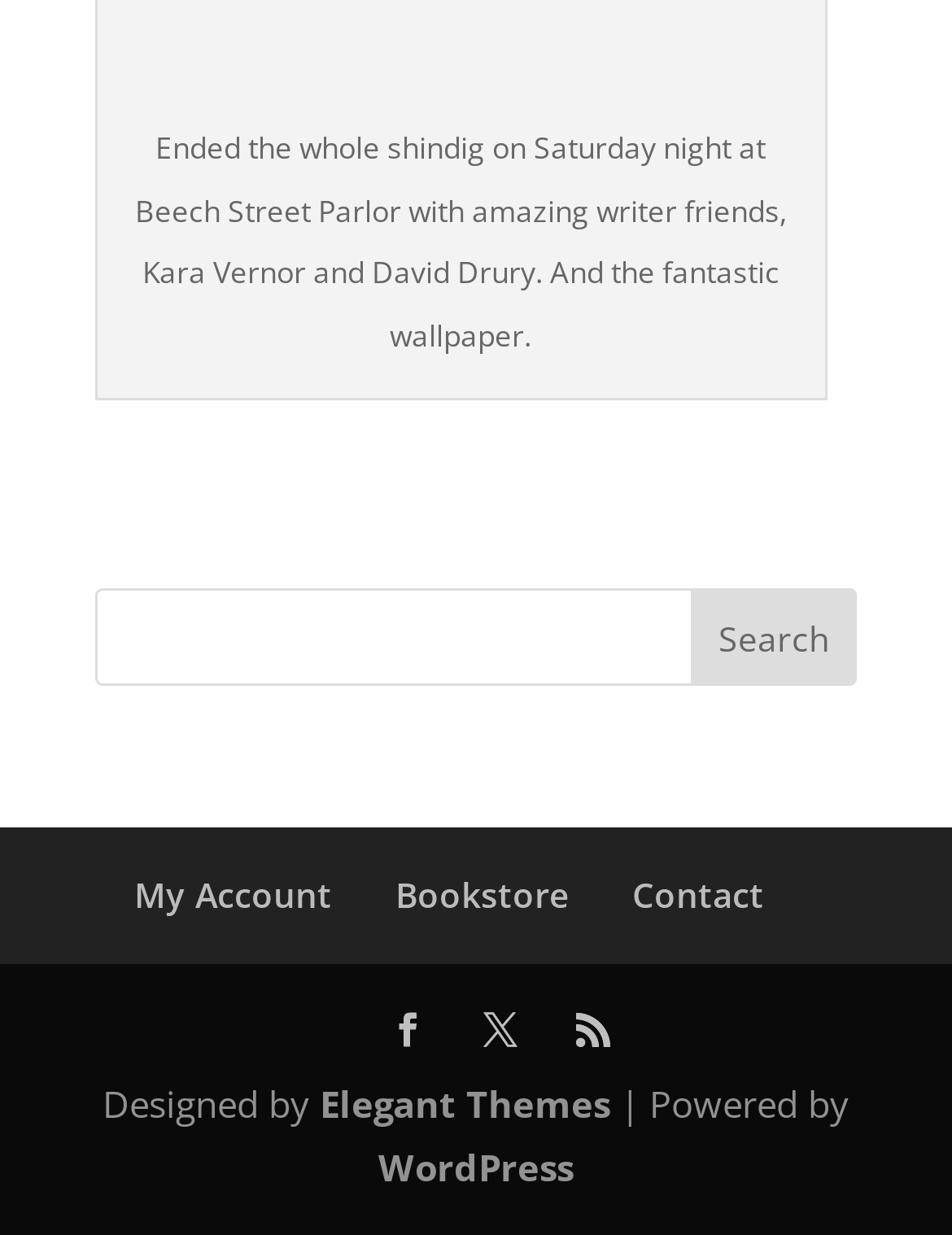What is the purpose of the textbox?
Please ensure your answer is as detailed and informative as possible.

The textbox is accompanied by a 'Search' button, indicating that it is used for searching purposes, likely for searching books or authors on the website.